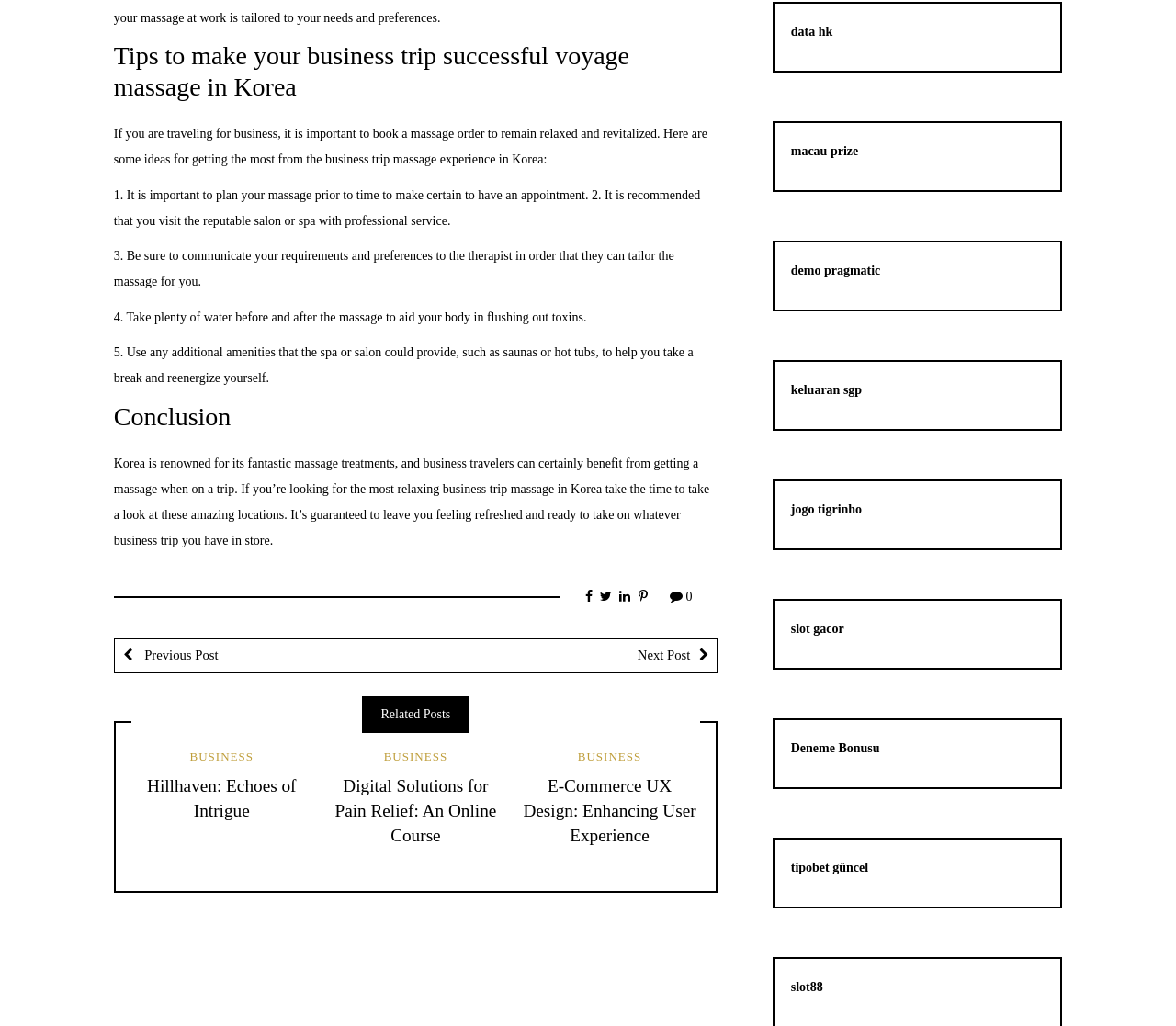Please determine the bounding box coordinates of the element to click in order to execute the following instruction: "Go to the 'data hk' webpage". The coordinates should be four float numbers between 0 and 1, specified as [left, top, right, bottom].

[0.672, 0.024, 0.708, 0.038]